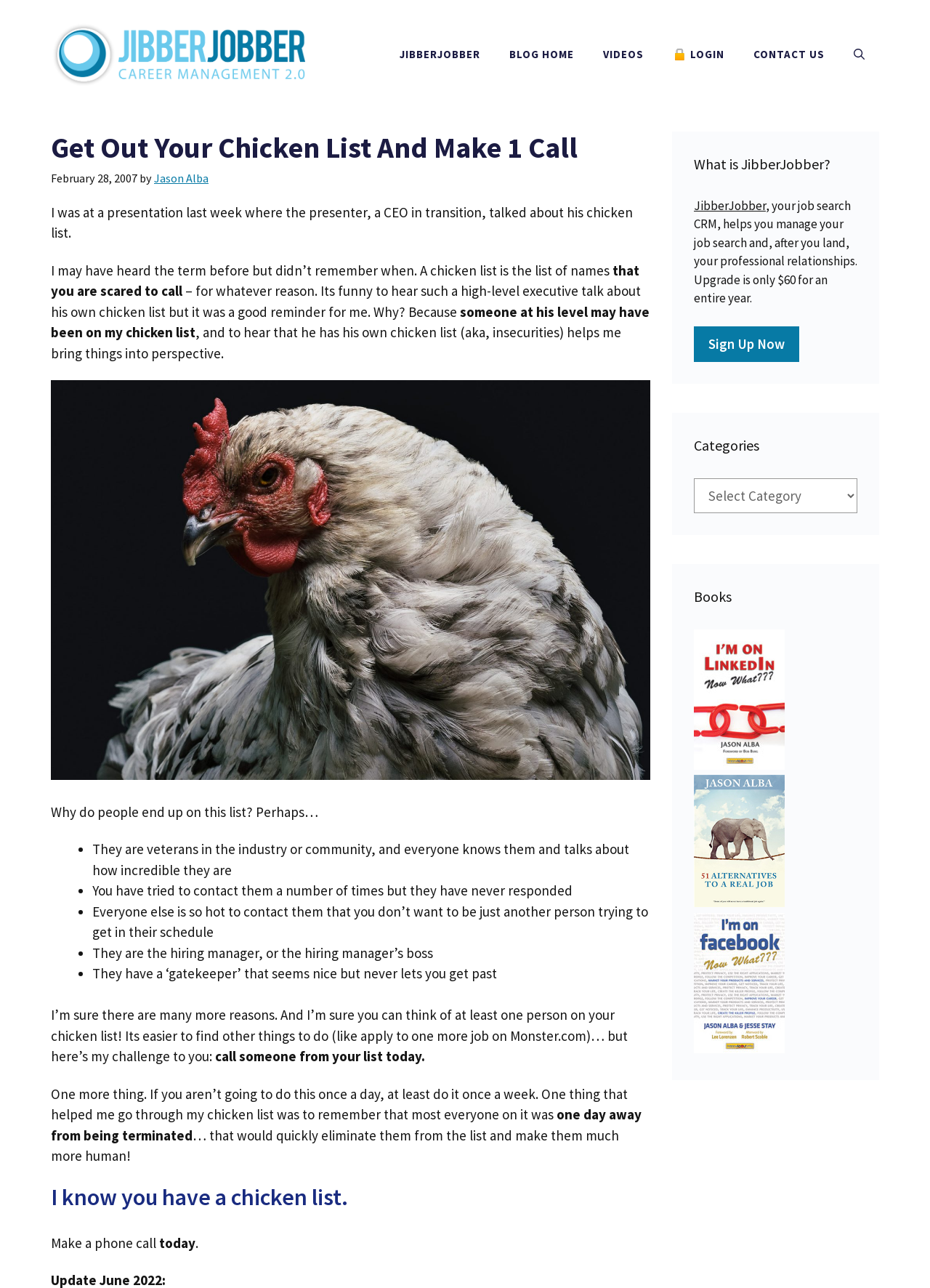Determine the bounding box coordinates for the HTML element mentioned in the following description: "Sign Up Now". The coordinates should be a list of four floats ranging from 0 to 1, represented as [left, top, right, bottom].

[0.746, 0.253, 0.859, 0.281]